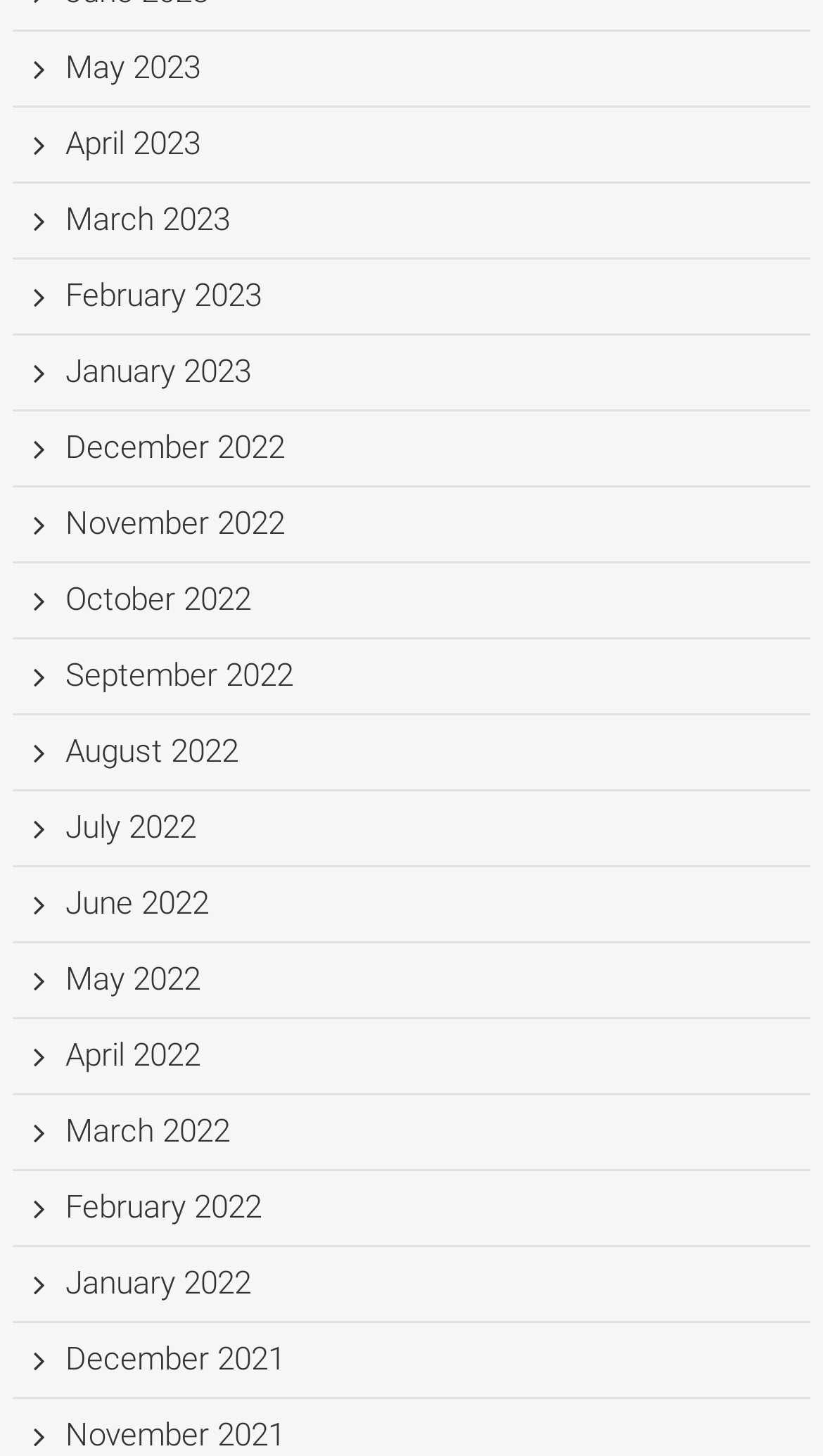What is the earliest month listed?
Please provide a comprehensive answer based on the contents of the image.

I examined the list of links and found that the last link, which is at the bottom of the list, corresponds to November 2021, making it the earliest month listed.